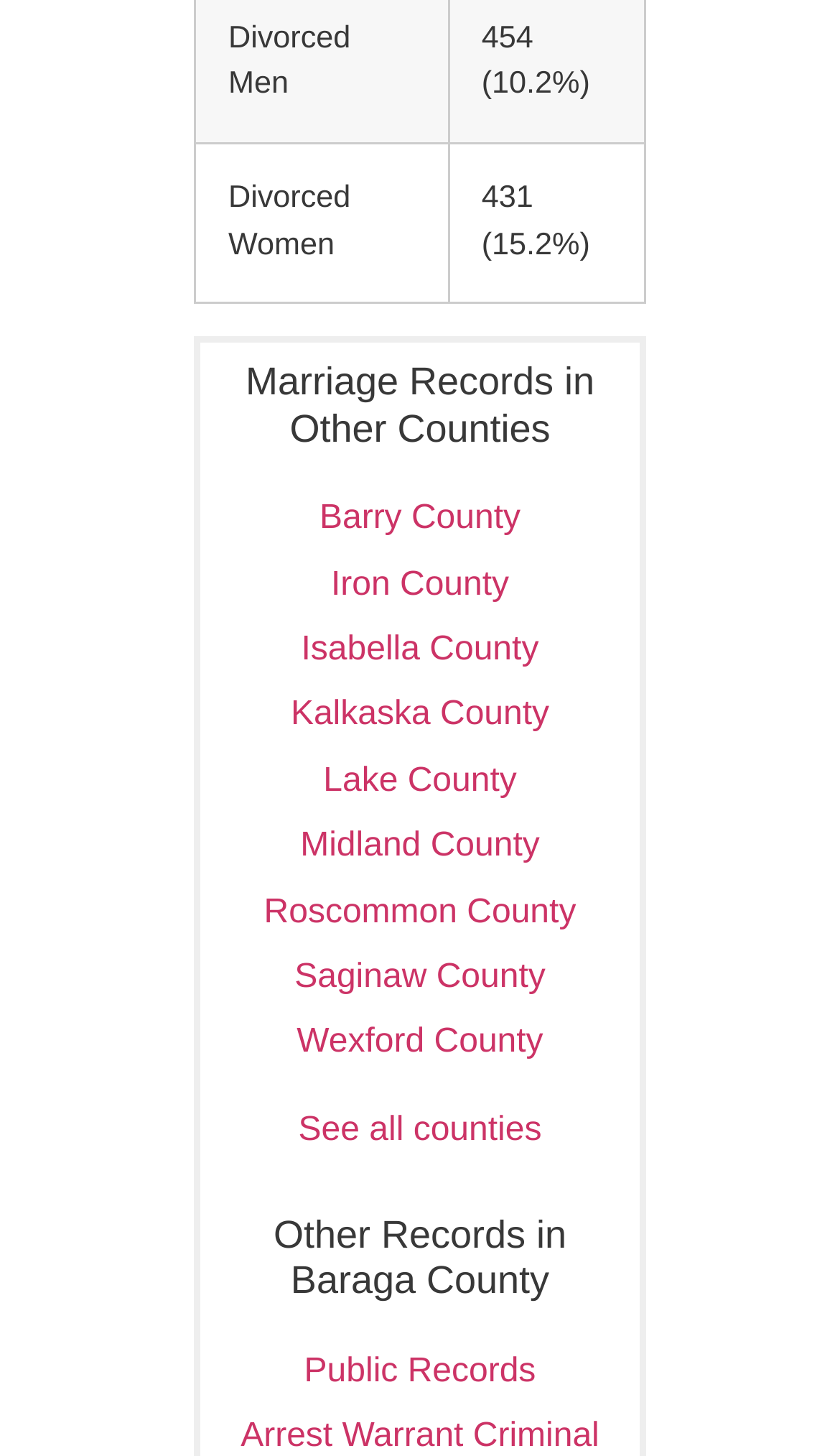What is the percentage of divorced women?
Give a detailed and exhaustive answer to the question.

From the gridcell element, we can see that 'Divorced Women' has a corresponding value of '431 (15.2%)', which indicates the percentage of divorced women.